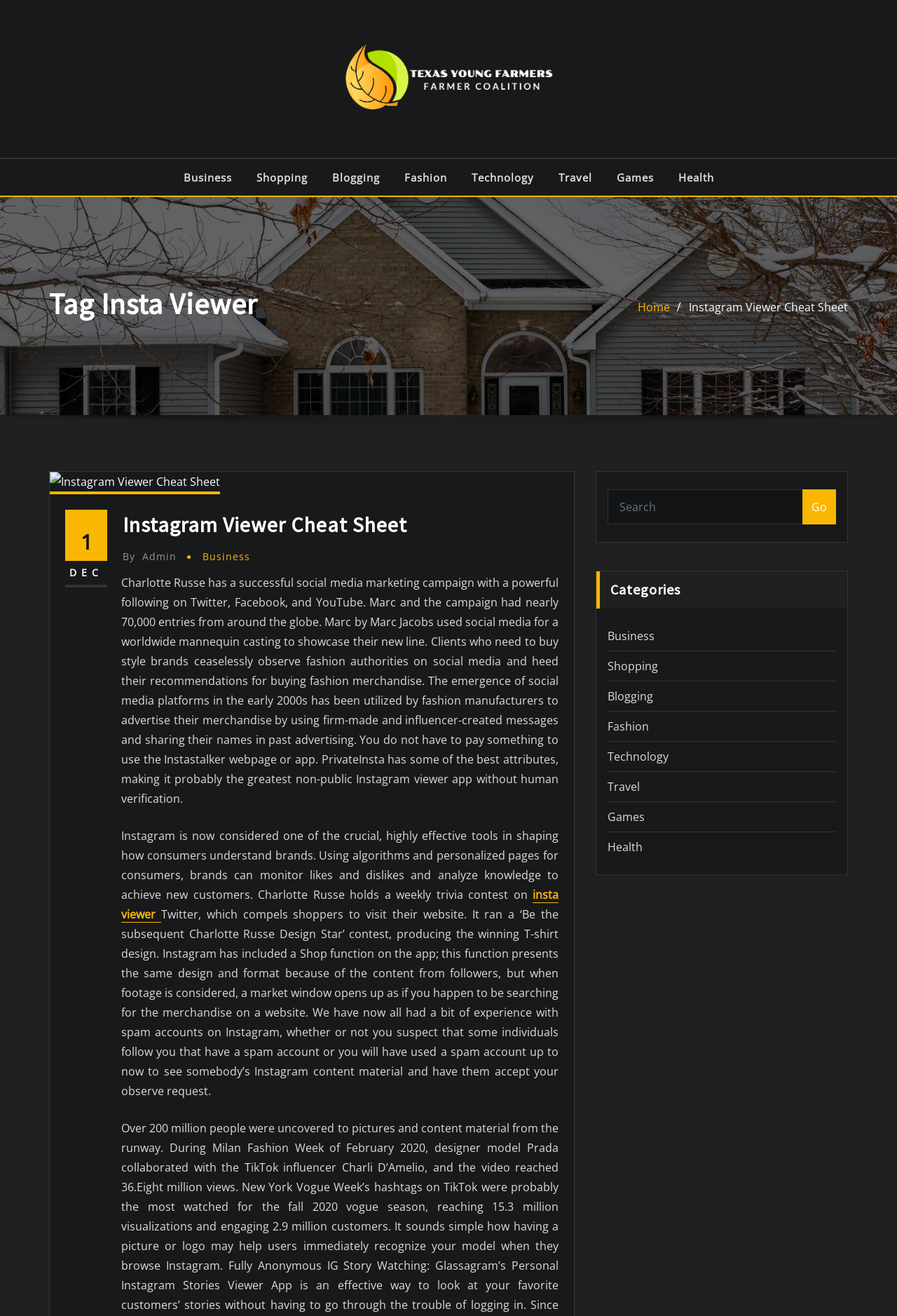Answer succinctly with a single word or phrase:
What is the purpose of the 'Search' textbox?

To search for content